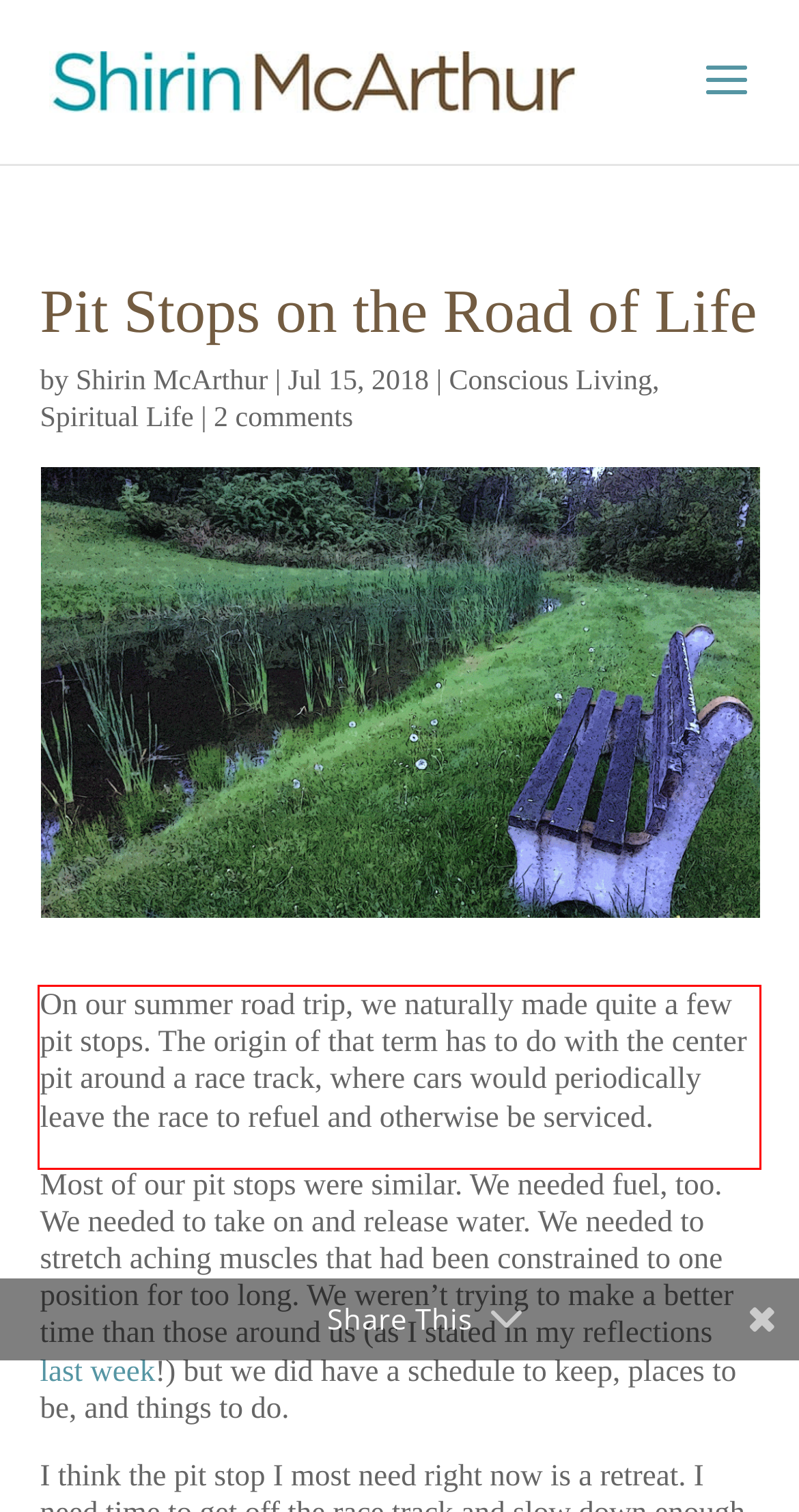Please perform OCR on the UI element surrounded by the red bounding box in the given webpage screenshot and extract its text content.

On our summer road trip, we naturally made quite a few pit stops. The origin of that term has to do with the center pit around a race track, where cars would periodically leave the race to refuel and otherwise be serviced.